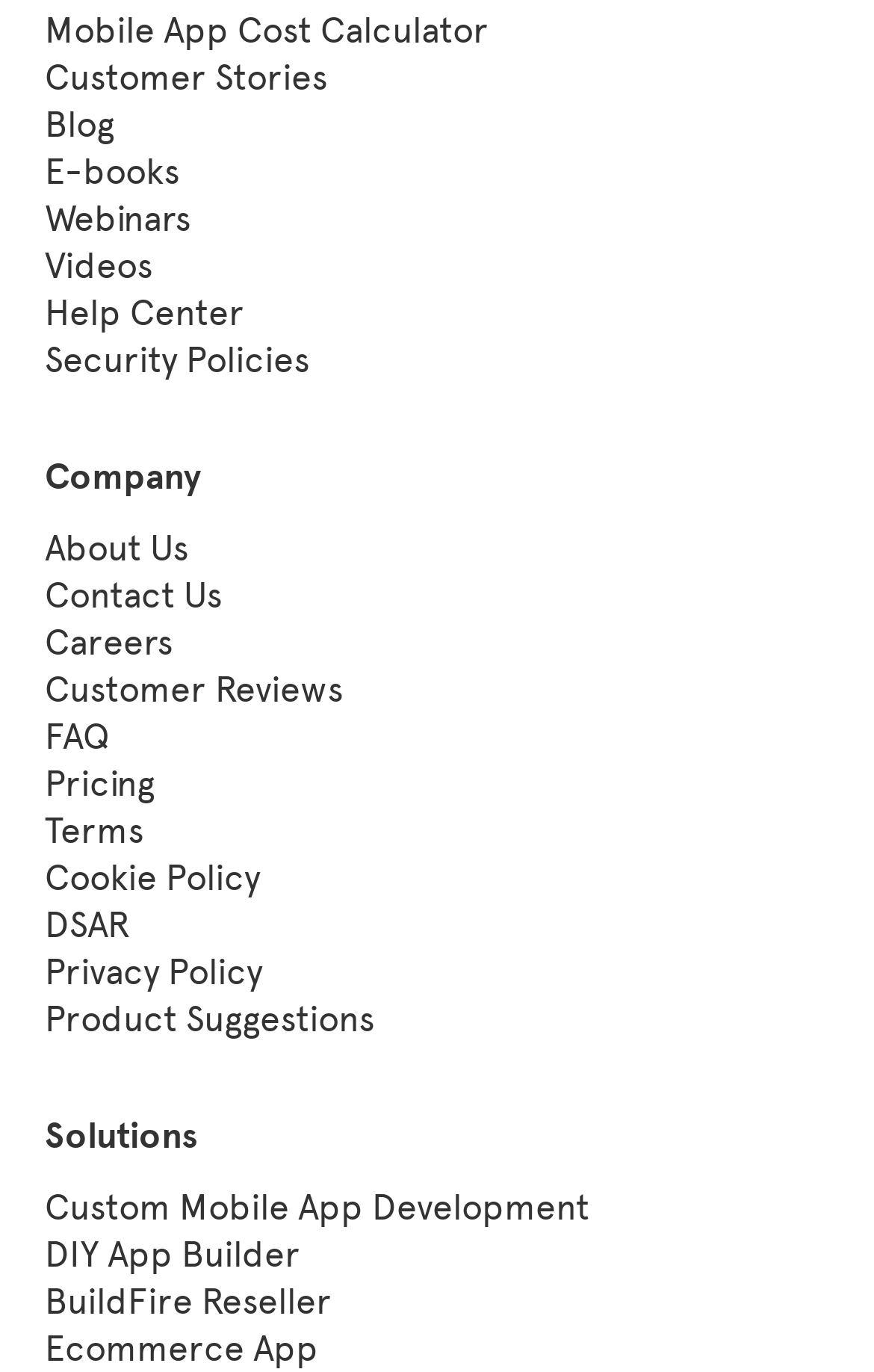Determine the bounding box coordinates of the region to click in order to accomplish the following instruction: "Get help from the help center". Provide the coordinates as four float numbers between 0 and 1, specifically [left, top, right, bottom].

[0.051, 0.212, 0.279, 0.243]